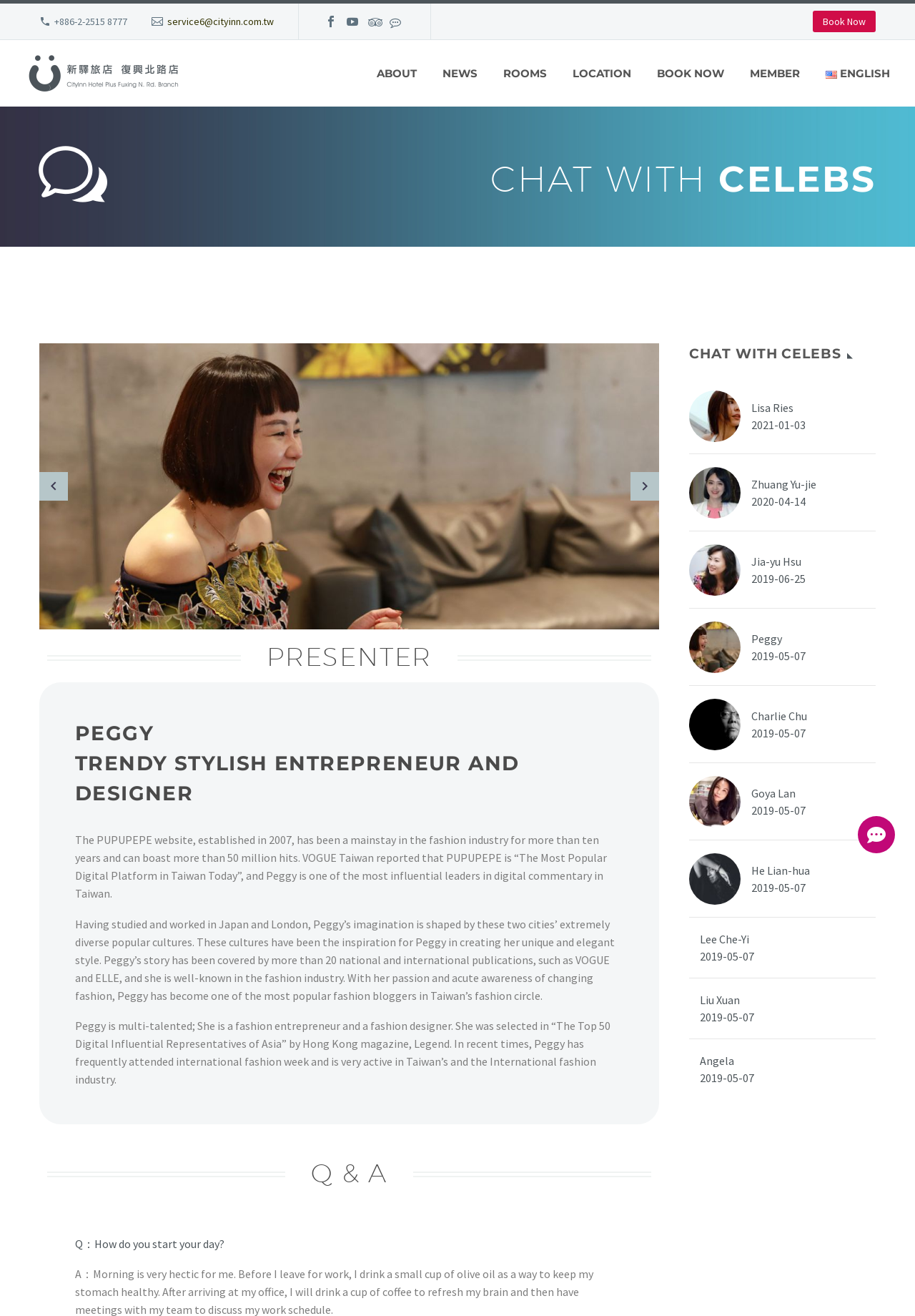What is the name of the hotel branch mentioned on the webpage?
Using the image as a reference, give a one-word or short phrase answer.

CityInn Hotel Plus Fuxing N. Rd. Branch